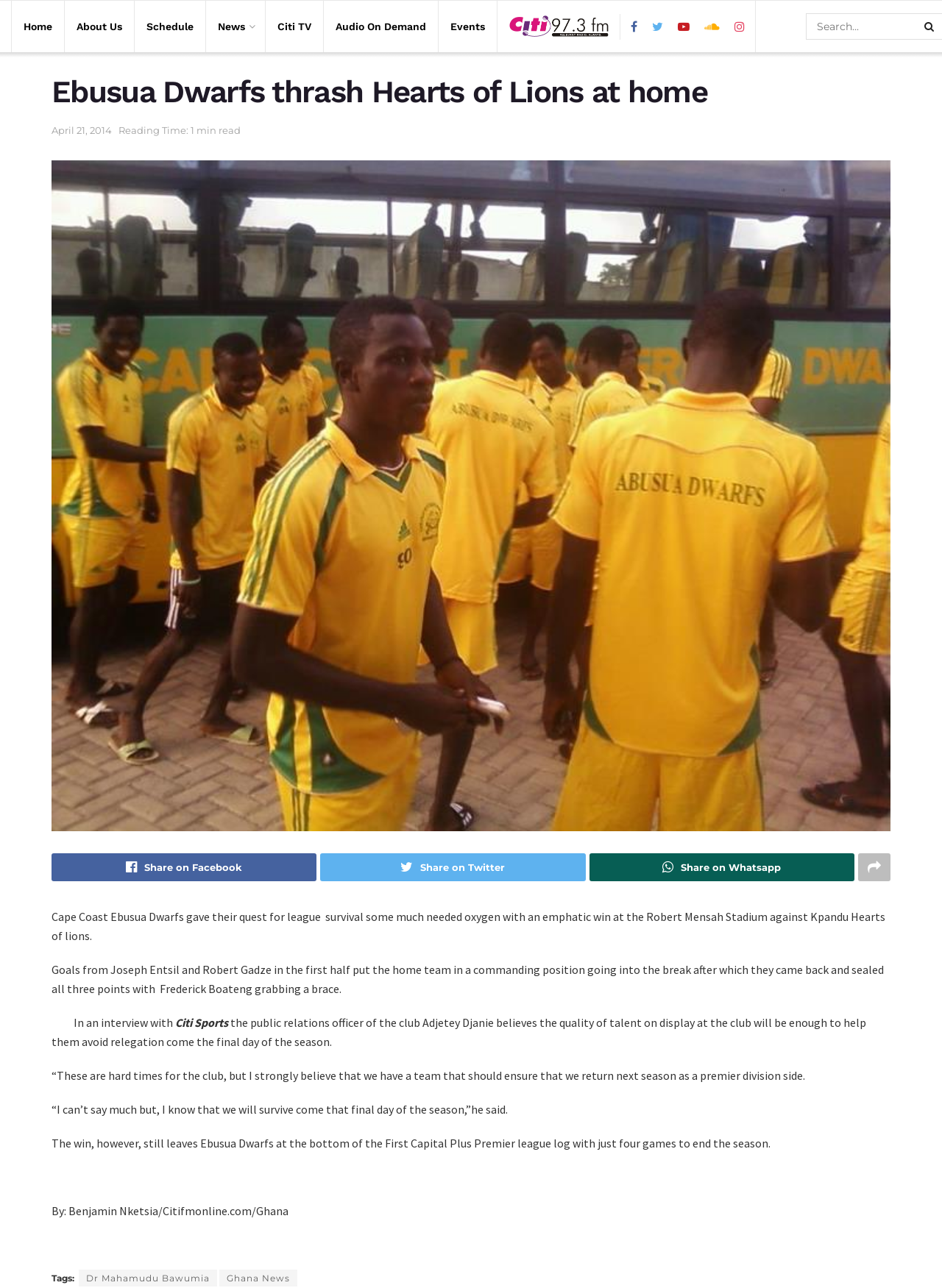Please indicate the bounding box coordinates of the element's region to be clicked to achieve the instruction: "Share the article on Facebook". Provide the coordinates as four float numbers between 0 and 1, i.e., [left, top, right, bottom].

[0.055, 0.662, 0.336, 0.684]